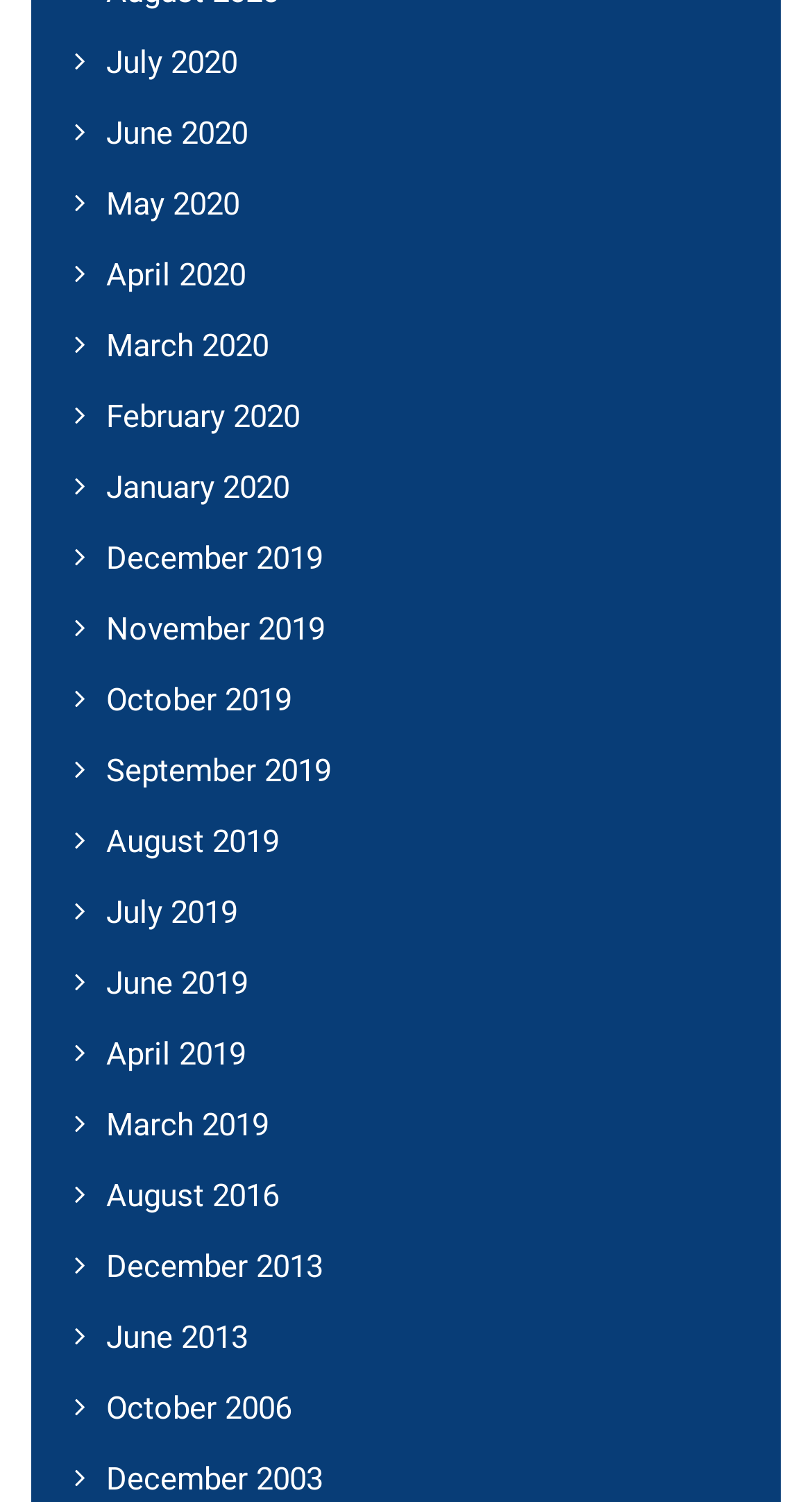Find the bounding box coordinates for the UI element whose description is: "June 2020". The coordinates should be four float numbers between 0 and 1, in the format [left, top, right, bottom].

[0.118, 0.077, 0.305, 0.102]